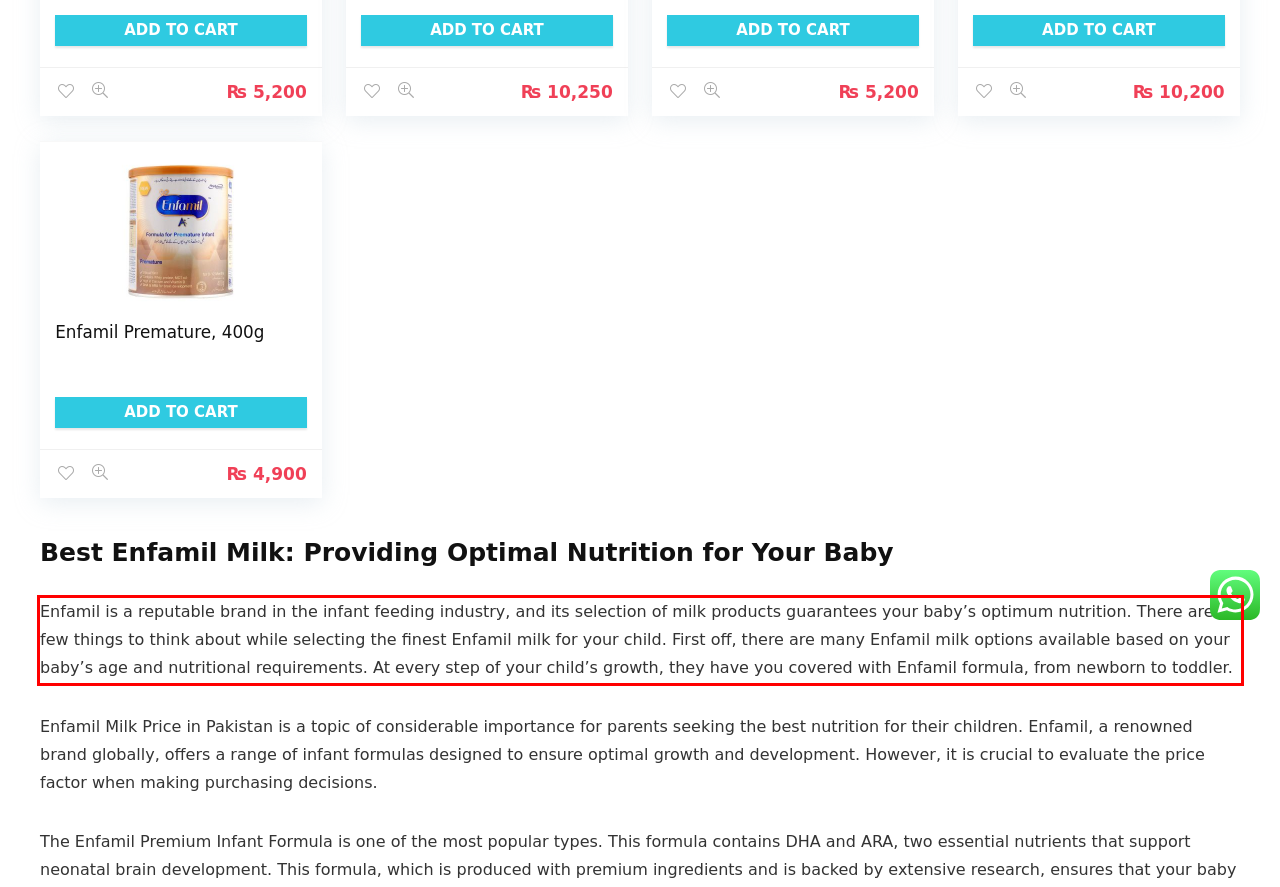You have a screenshot with a red rectangle around a UI element. Recognize and extract the text within this red bounding box using OCR.

Enfamil is a reputable brand in the infant feeding industry, and its selection of milk products guarantees your baby’s optimum nutrition. There are a few things to think about while selecting the finest Enfamil milk for your child. First off, there are many Enfamil milk options available based on your baby’s age and nutritional requirements. At every step of your child’s growth, they have you covered with Enfamil formula, from newborn to toddler.